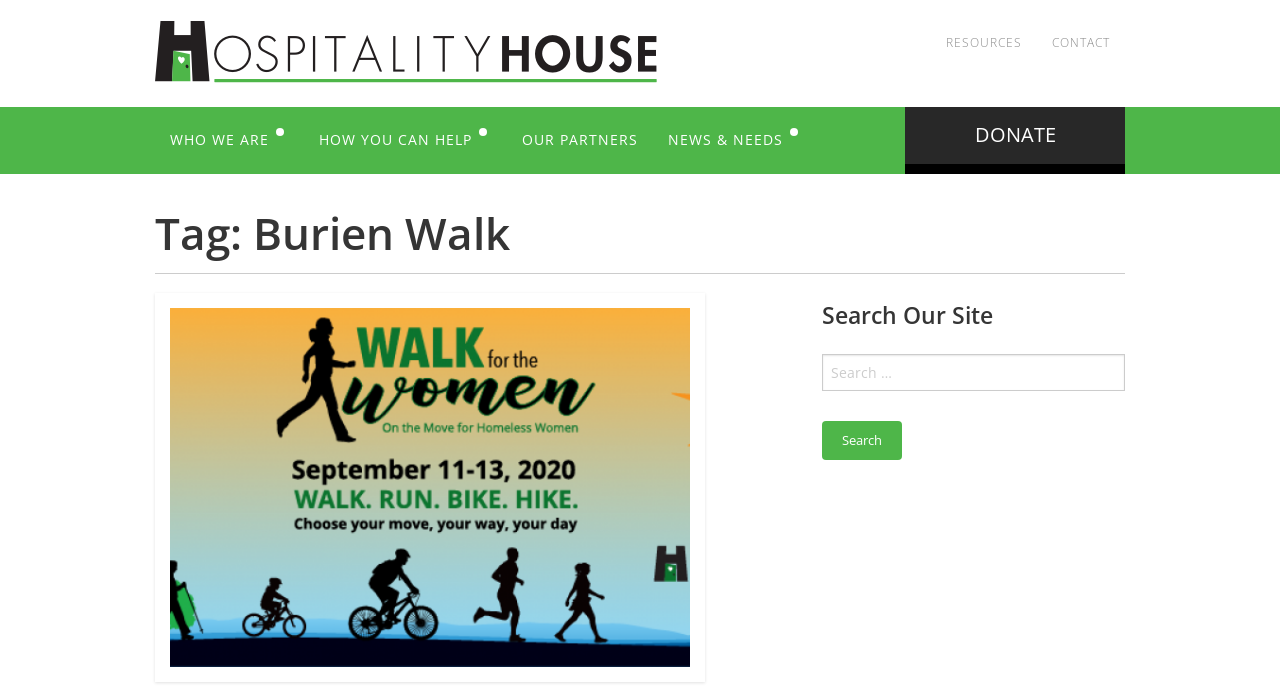What is the name of the organization?
From the screenshot, provide a brief answer in one word or phrase.

Hospitality House